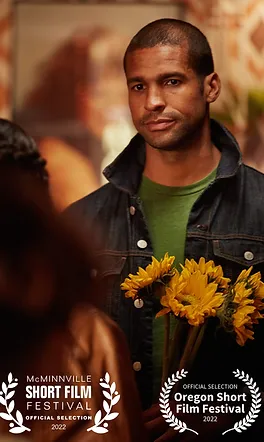How many film festivals is the image related to?
Based on the screenshot, respond with a single word or phrase.

Two